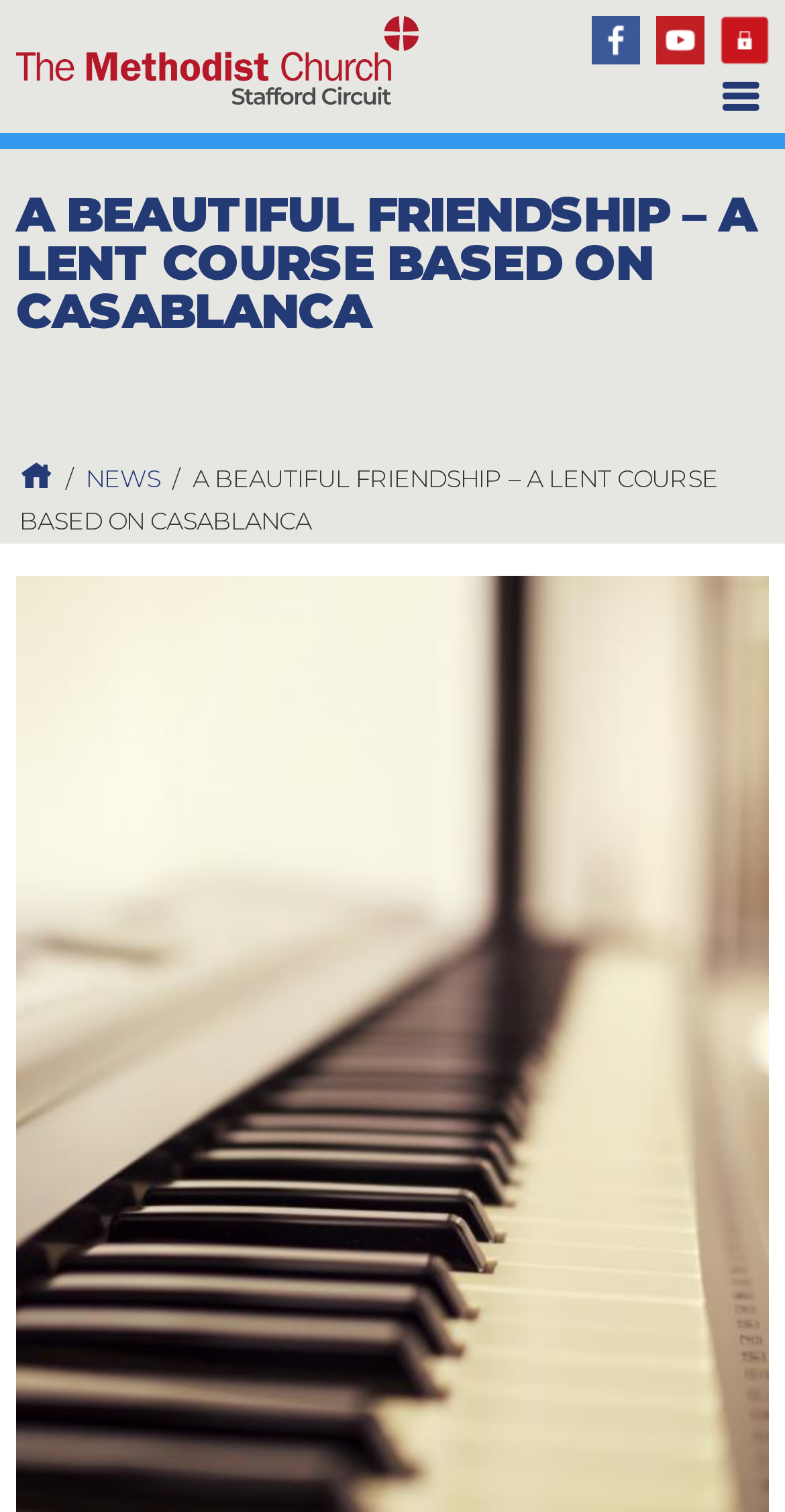Locate the bounding box of the UI element with the following description: "title="Stafford Methodist Circuit Home"".

[0.021, 0.0, 0.533, 0.088]